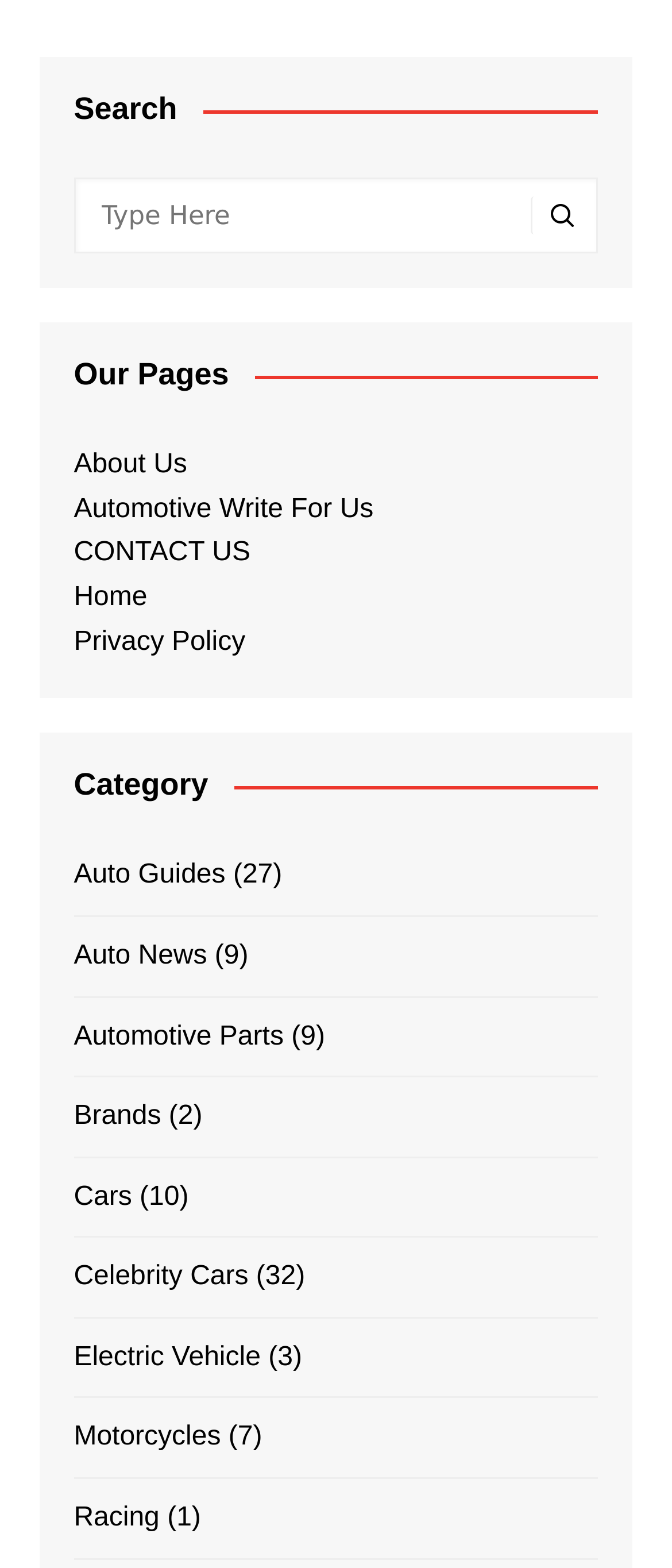Can you show the bounding box coordinates of the region to click on to complete the task described in the instruction: "Search for something"?

[0.11, 0.113, 0.89, 0.162]